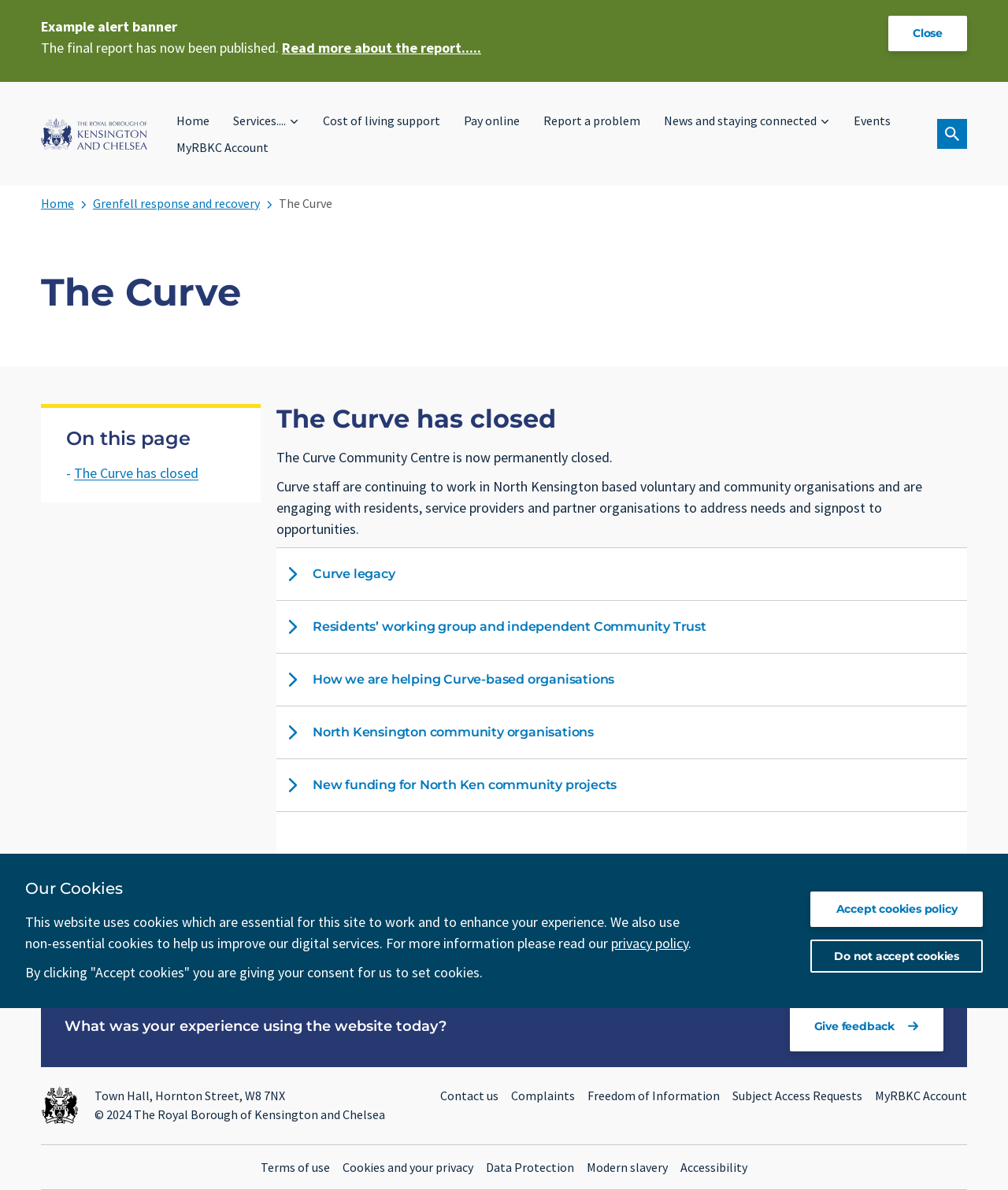Pinpoint the bounding box coordinates of the area that must be clicked to complete this instruction: "Go to the 'Events' page".

[0.847, 0.093, 0.884, 0.109]